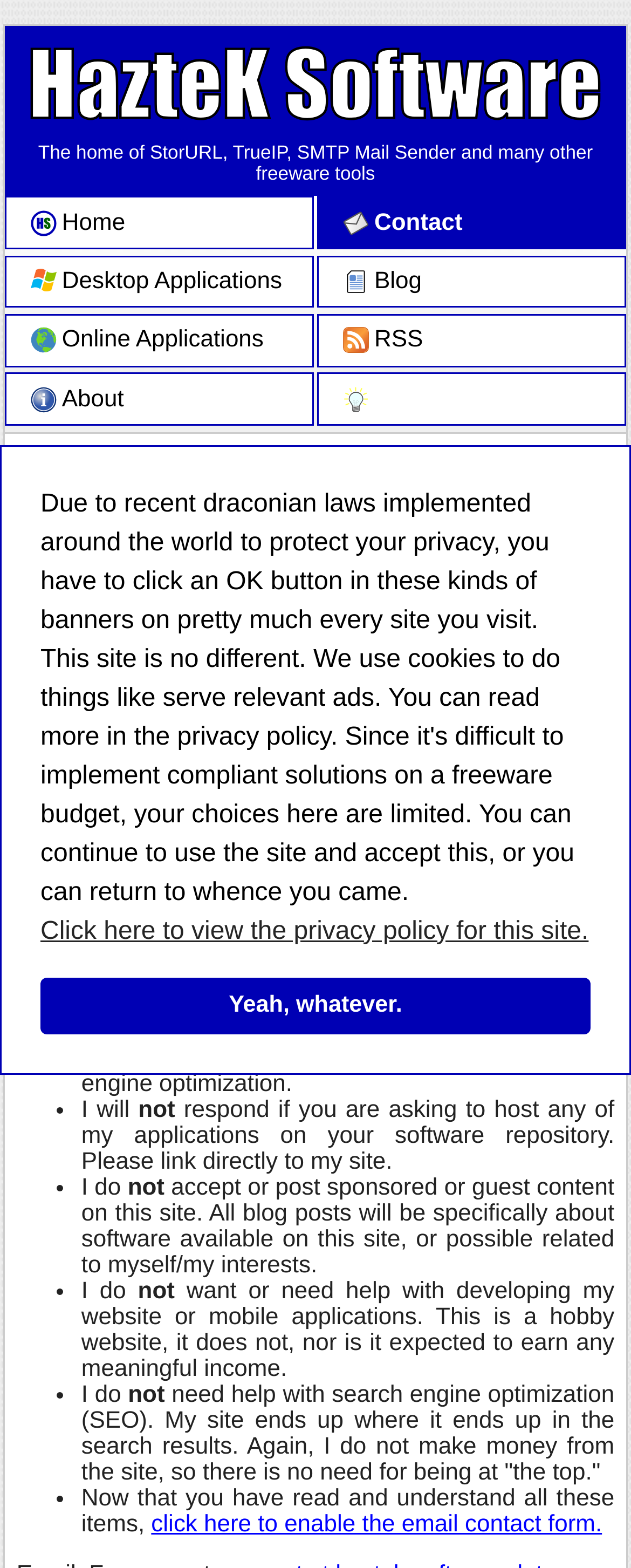Please identify the bounding box coordinates of the element on the webpage that should be clicked to follow this instruction: "Read Blog". The bounding box coordinates should be given as four float numbers between 0 and 1, formatted as [left, top, right, bottom].

None